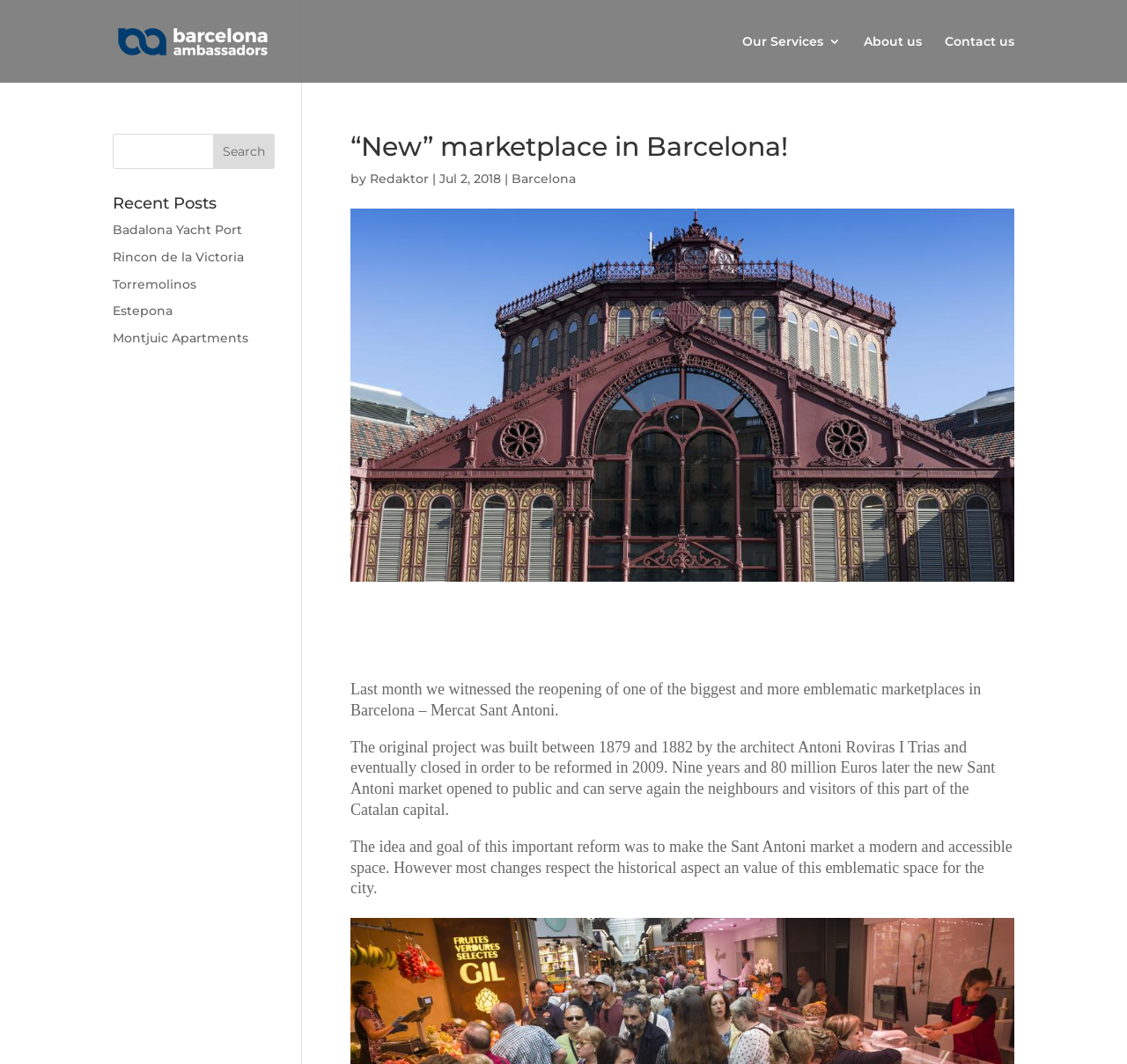Based on the image, give a detailed response to the question: What is the name of the author of the article?

I found the answer by looking at the byline of the article, which states 'by Redaktor'.